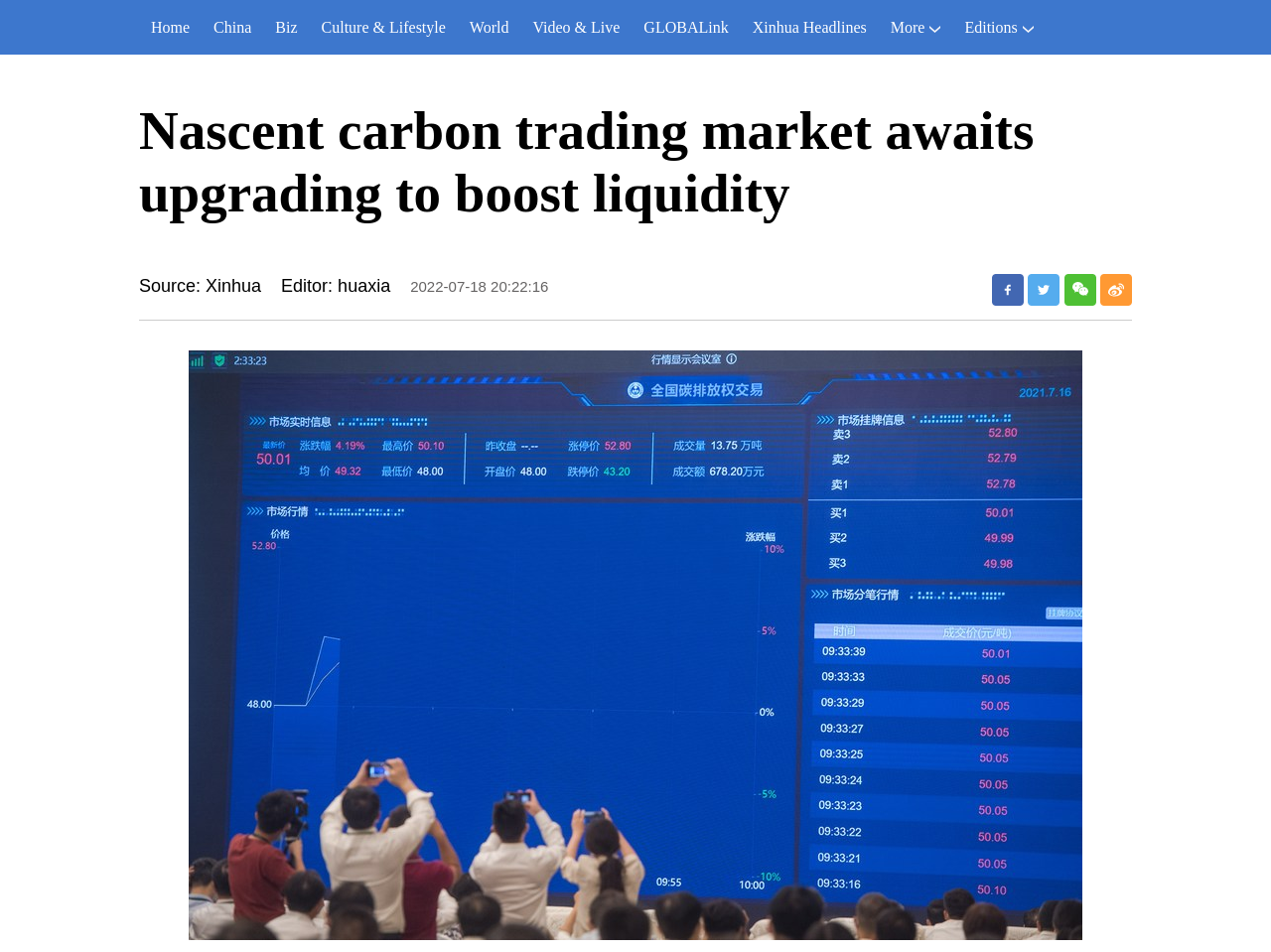Using floating point numbers between 0 and 1, provide the bounding box coordinates in the format (top-left x, top-left y, bottom-right x, bottom-right y). Locate the UI element described here: Send

None